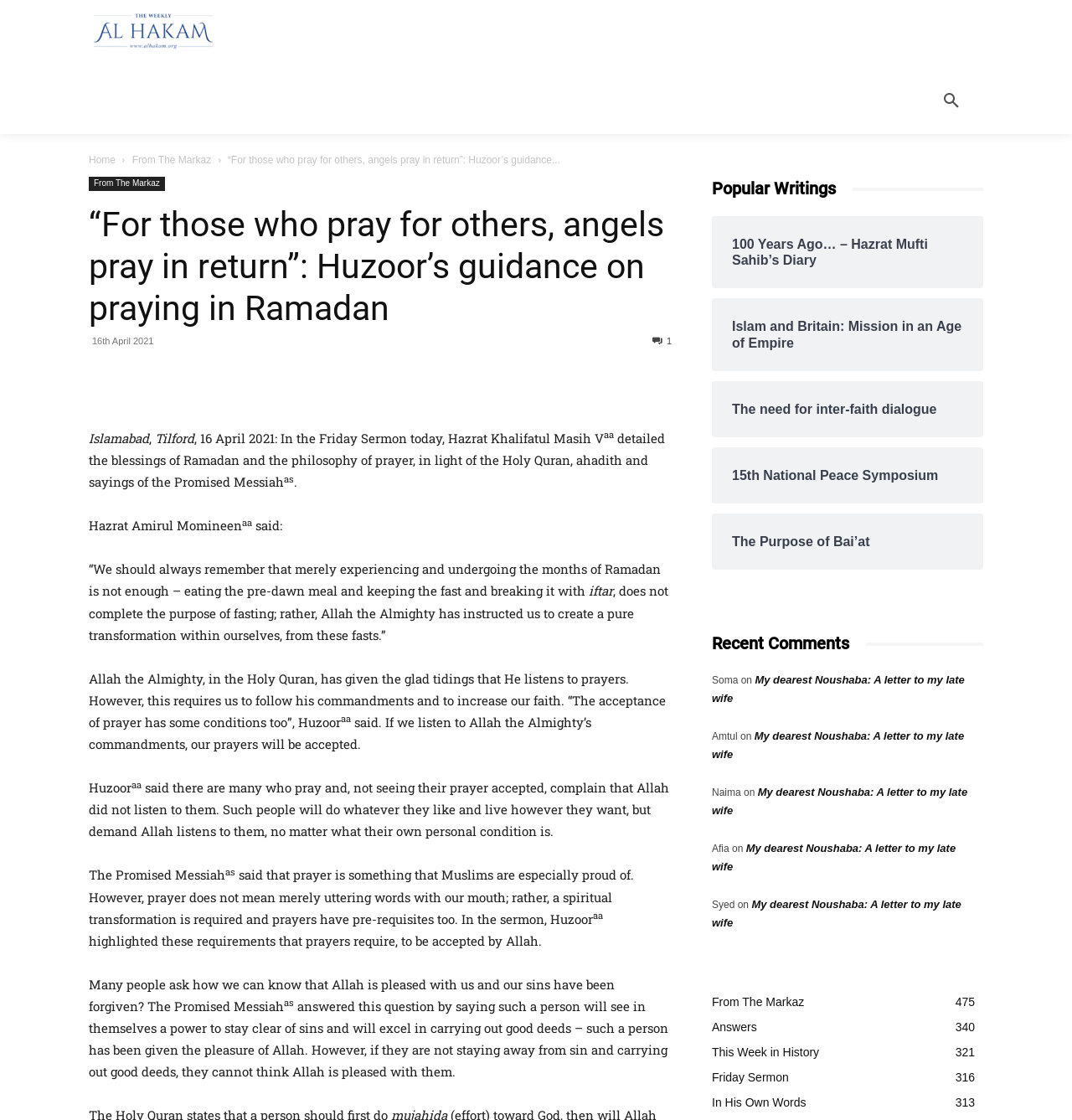What is the purpose of fasting, according to the sermon?
Offer a detailed and exhaustive answer to the question.

According to the sermon, the purpose of fasting is not just to experience the month of Ramadan, but to create a pure transformation within ourselves, as mentioned in the sermon text, where it says that Allah the Almighty has instructed us to create a pure transformation within ourselves from these fasts.